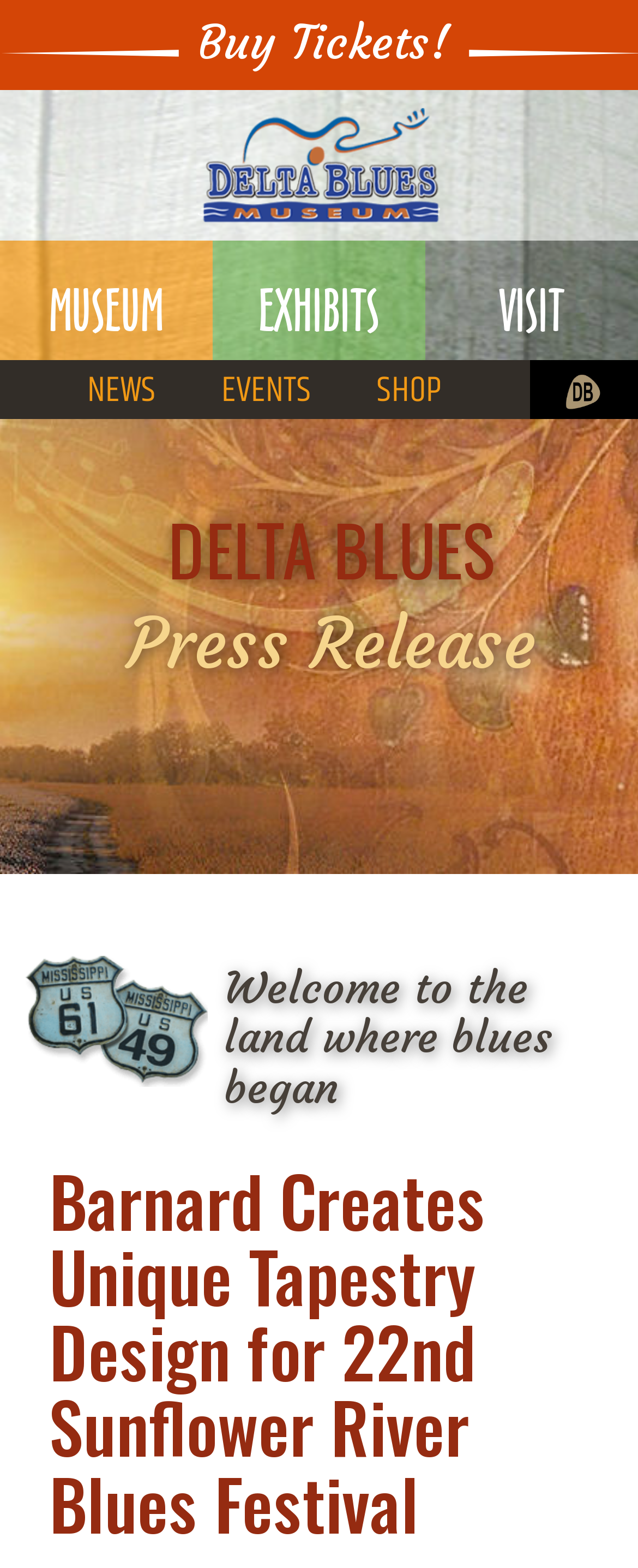What is the name of the festival mentioned on the webpage?
Based on the image, answer the question with a single word or brief phrase.

Sunflower River Blues Festival